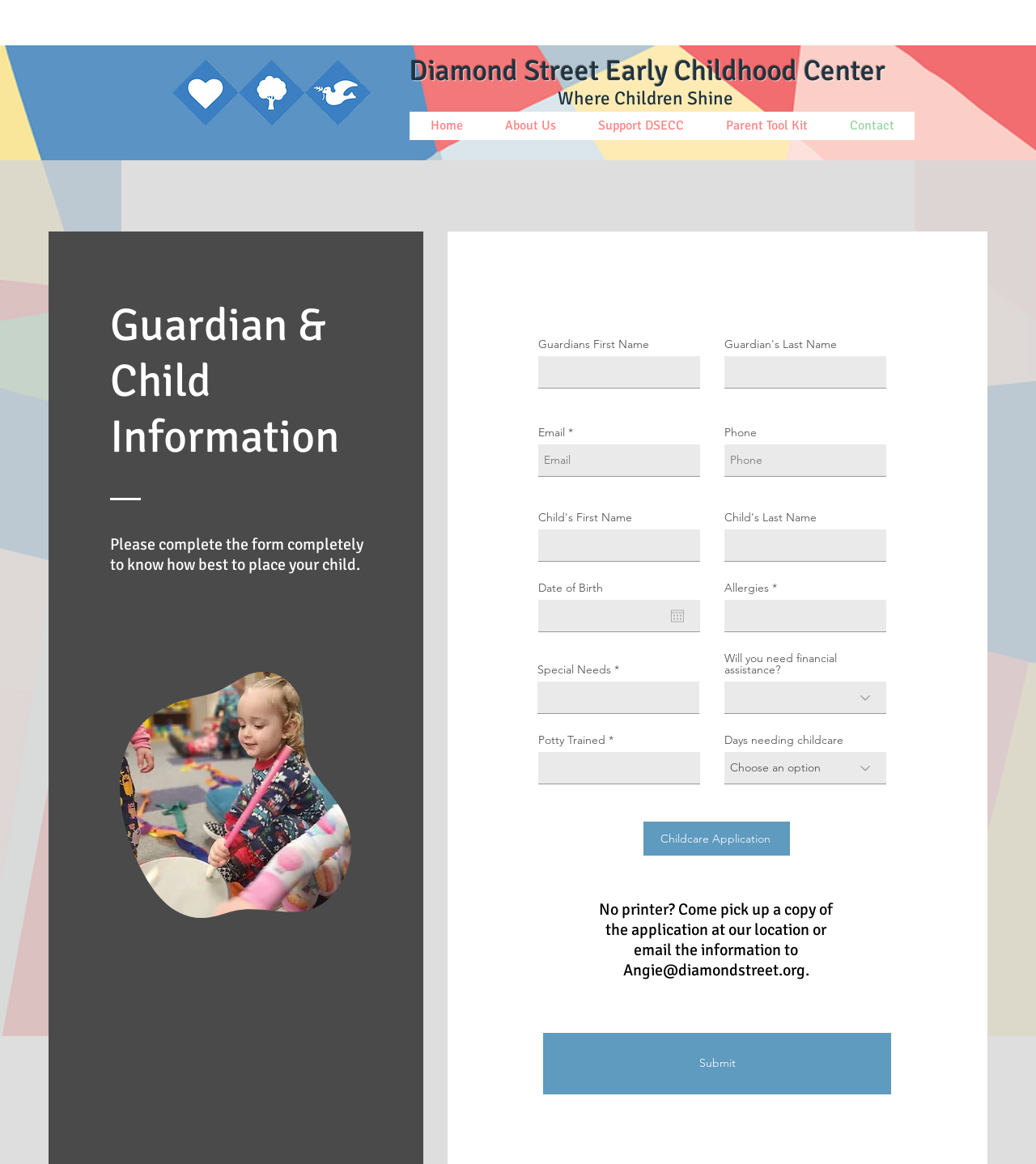What is the required format for the date of birth field?
Answer the question based on the image using a single word or a brief phrase.

Not specified